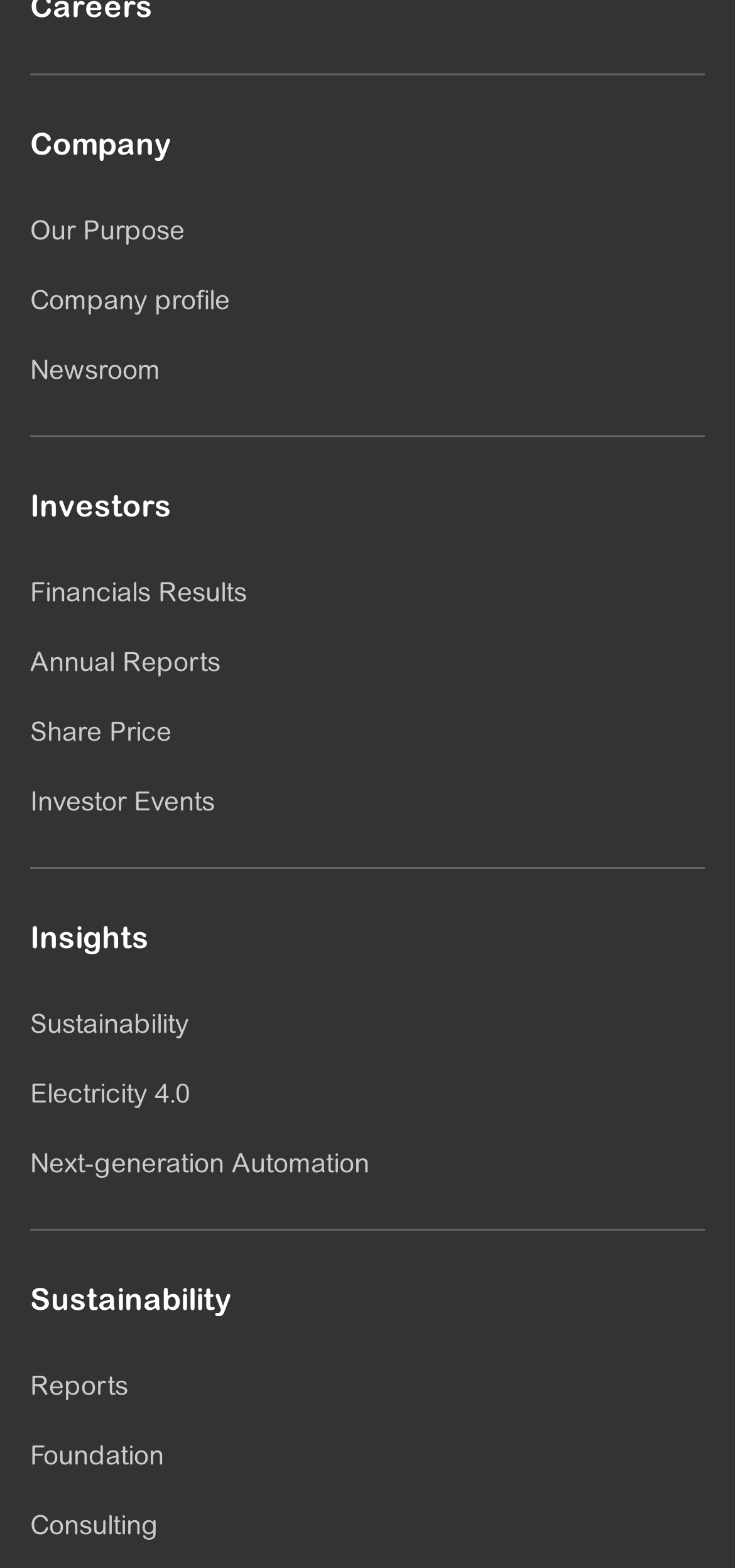Respond with a single word or phrase:
What is the first link in the 'Investors' submenu?

Financials Results